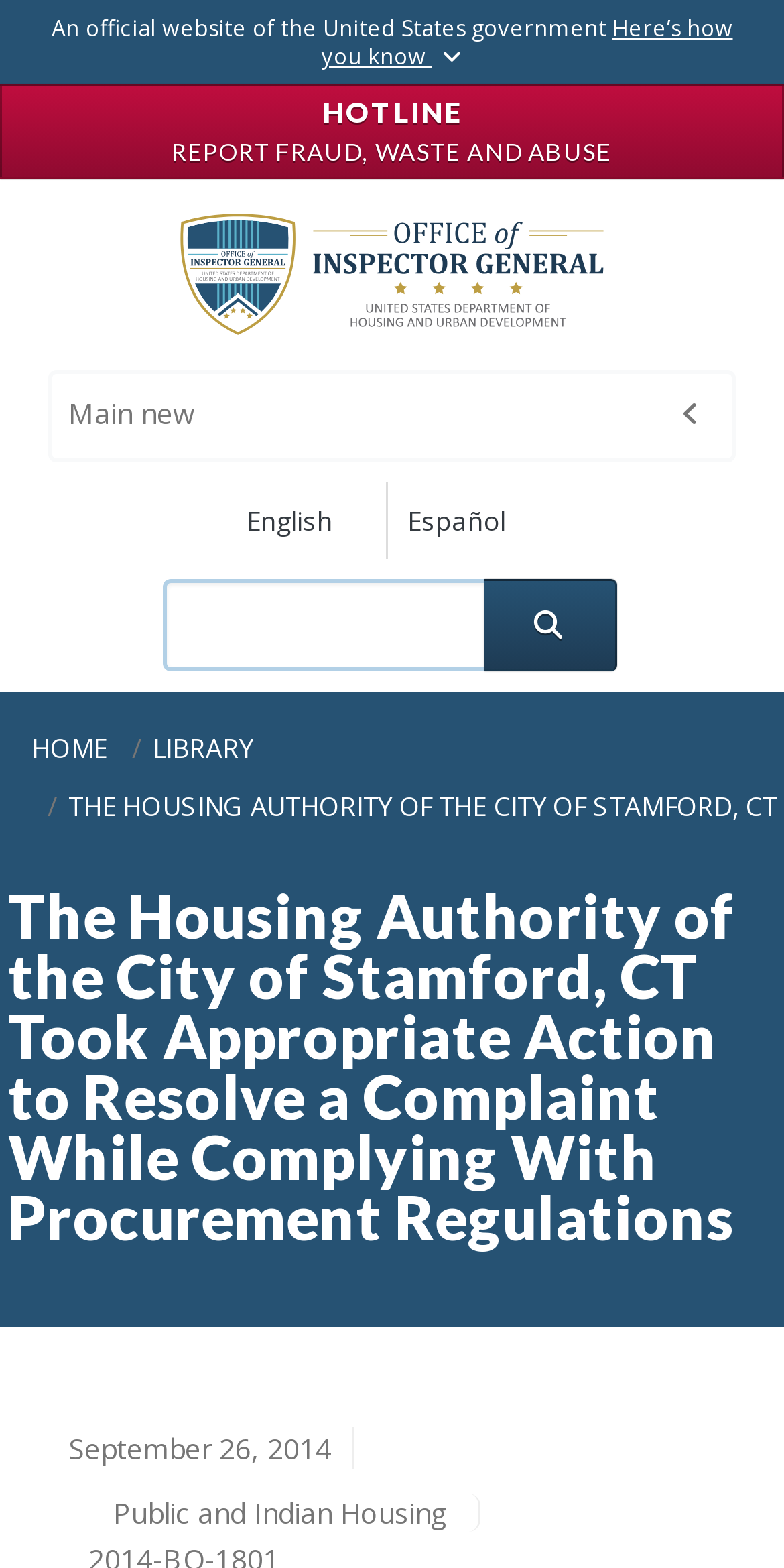Determine the bounding box coordinates for the UI element with the following description: "Report Fraud, Waste and Abuse". The coordinates should be four float numbers between 0 and 1, represented as [left, top, right, bottom].

[0.003, 0.082, 0.997, 0.113]